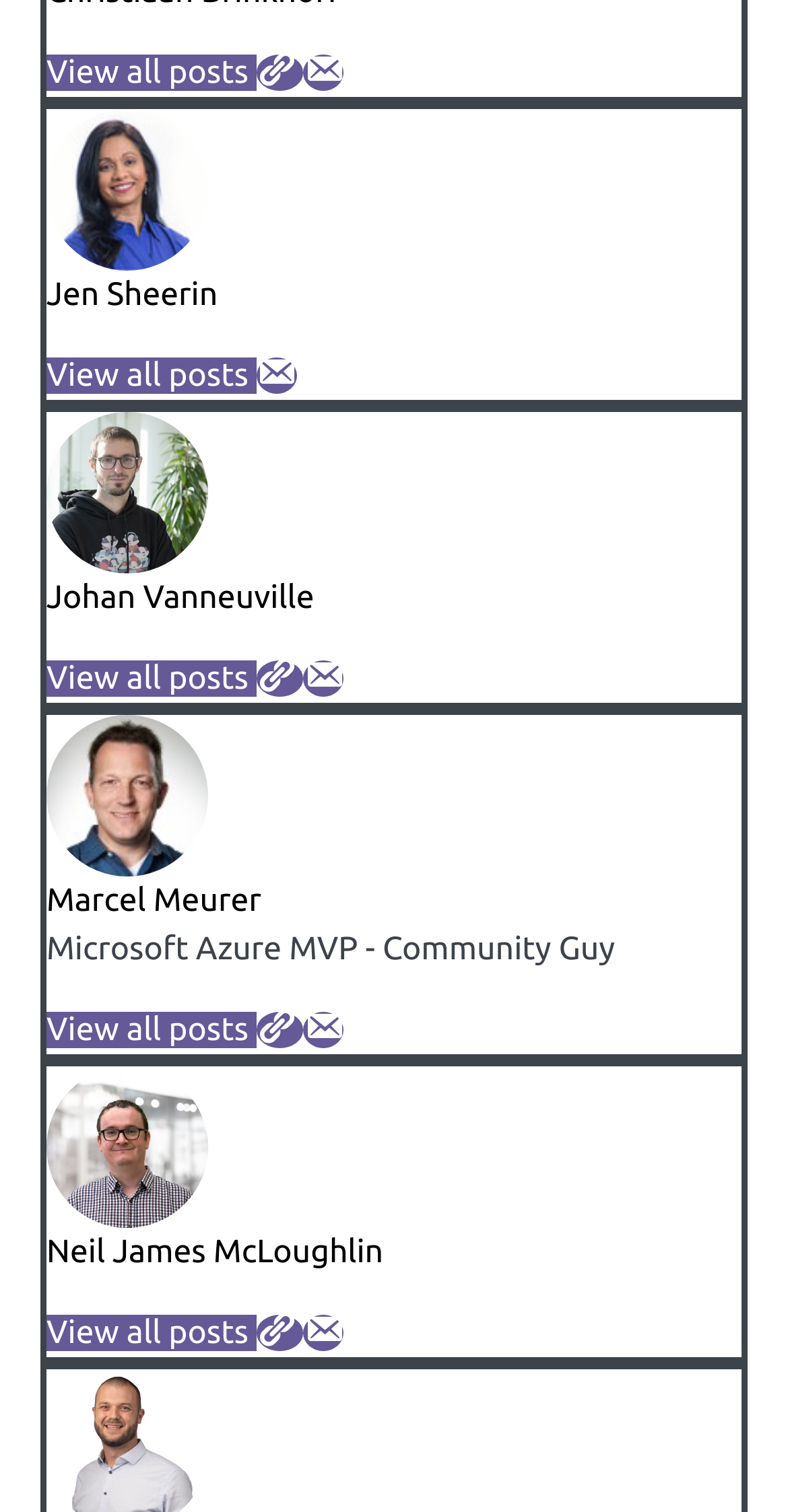Are the people listed in alphabetical order?
Give a one-word or short-phrase answer derived from the screenshot.

Yes